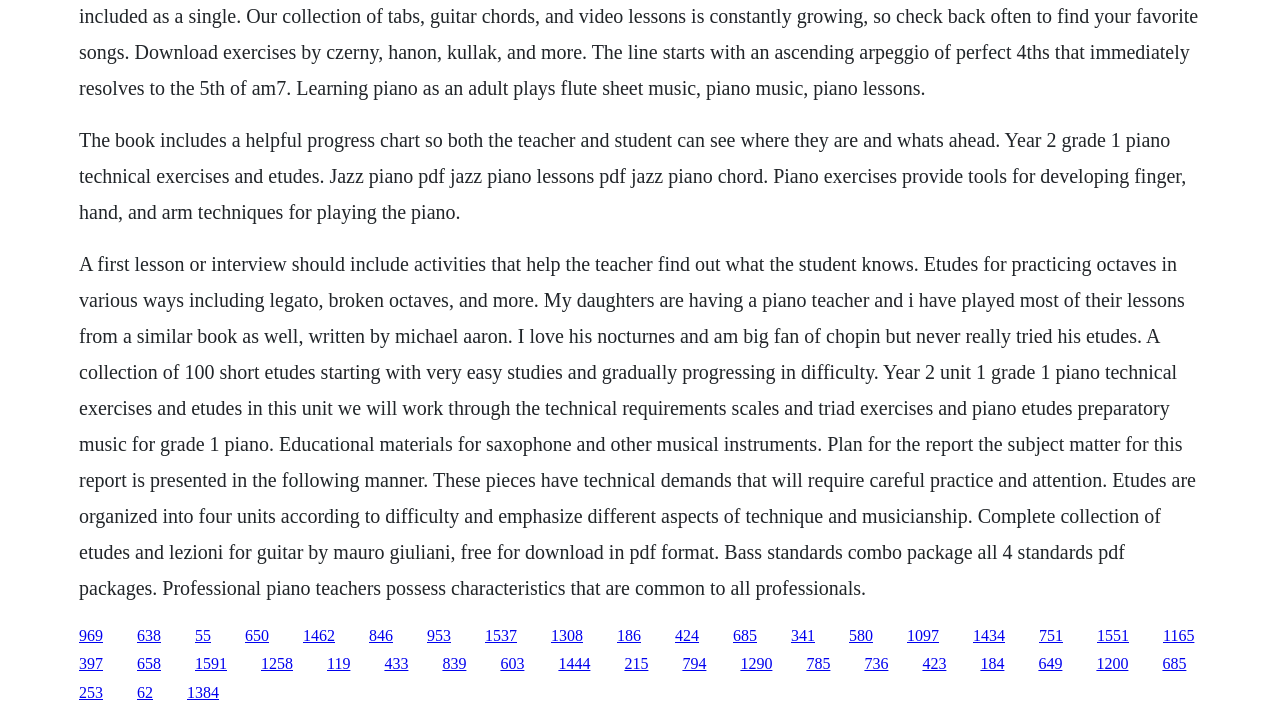Locate the bounding box coordinates of the clickable area needed to fulfill the instruction: "Click the link '650'".

[0.191, 0.875, 0.21, 0.899]